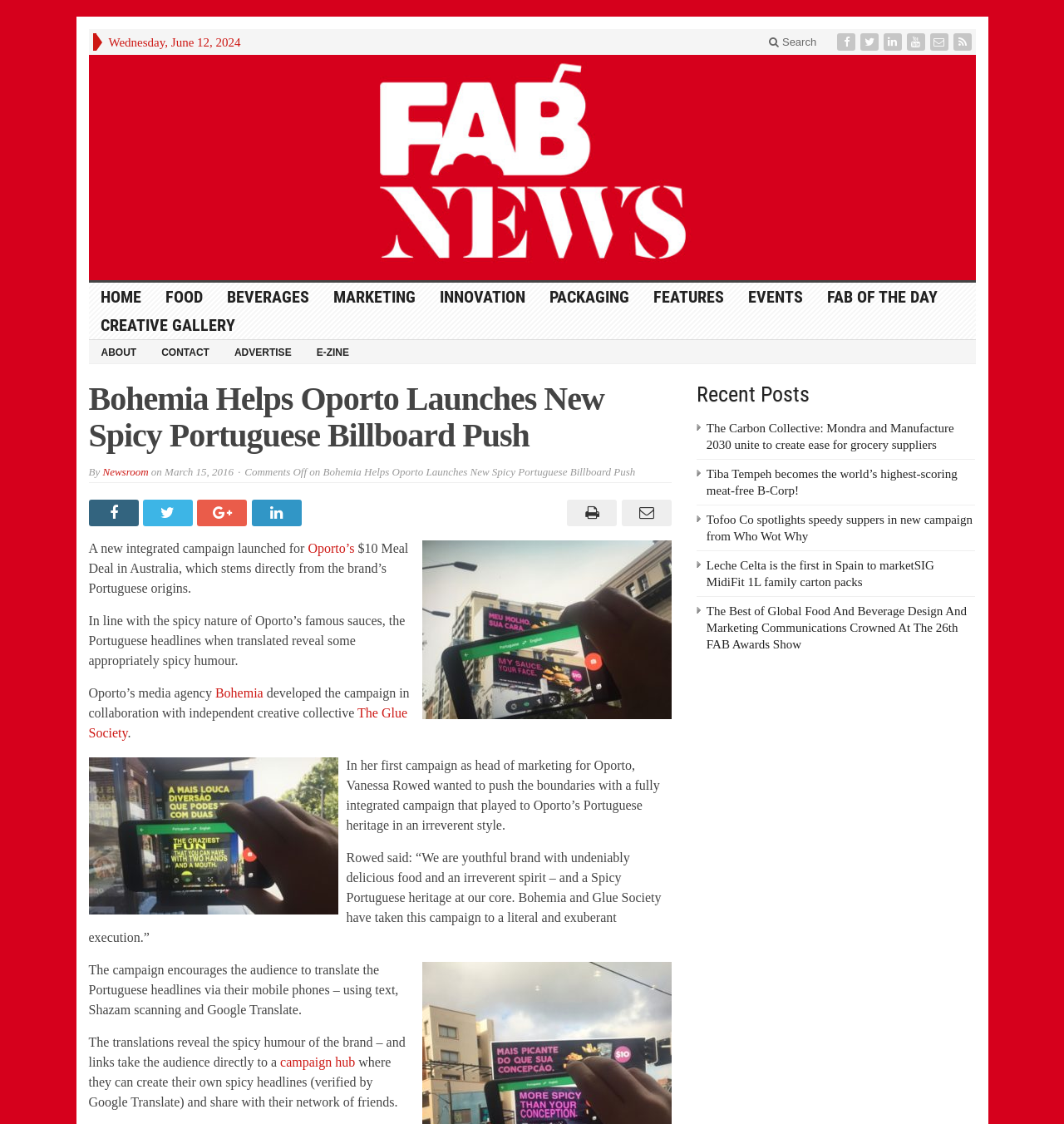Answer the following query with a single word or phrase:
What is the date of the article?

June 12, 2024